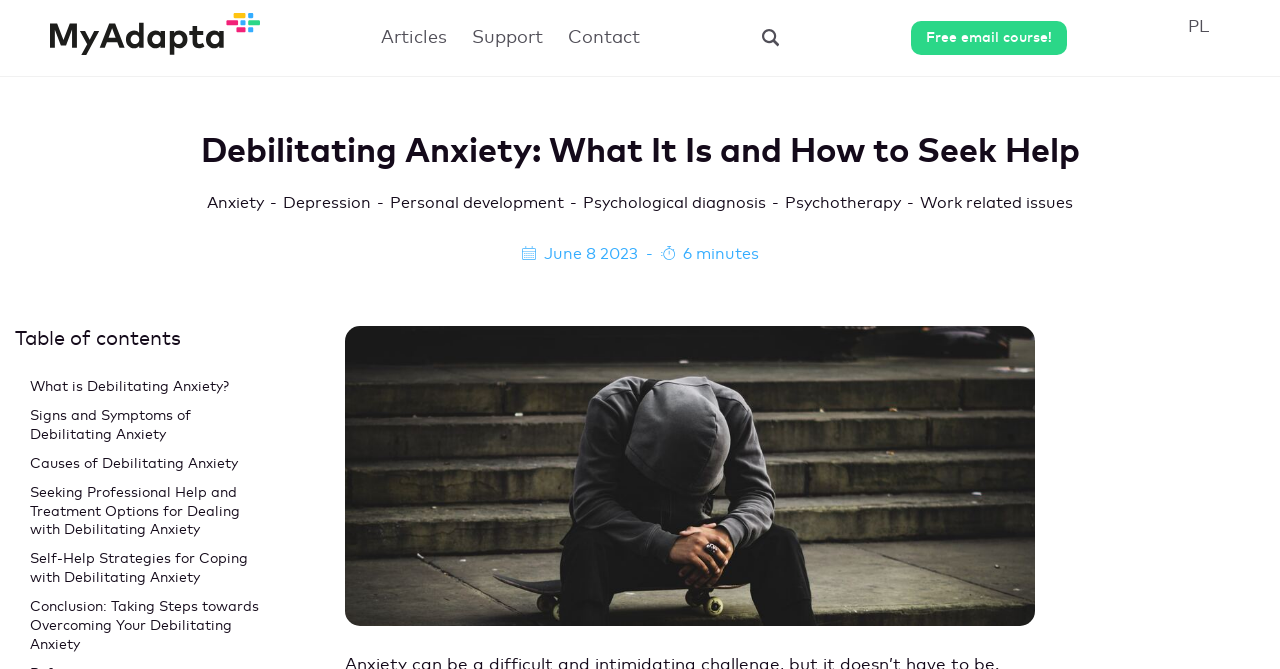Please identify the bounding box coordinates of the clickable area that will allow you to execute the instruction: "Click on the 'MyAdapta' link".

[0.039, 0.015, 0.203, 0.099]